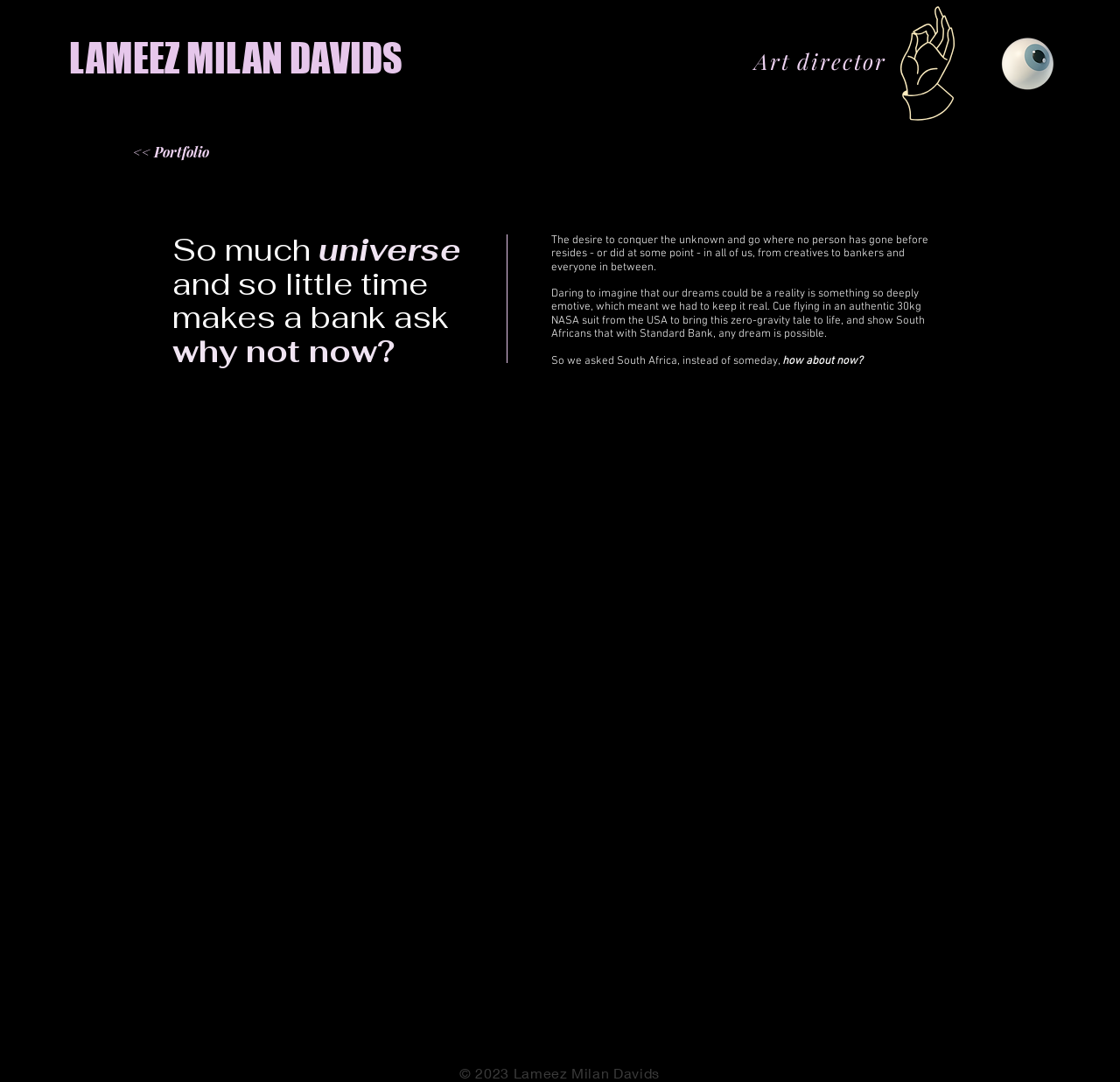Elaborate on the webpage's design and content in a detailed caption.

The webpage is about Lameez Milan Davids, an art director, and features a prominent link to his name at the top left corner. Below this link, there is a heading that describes his profession. To the right of the heading, there is a button with an eye icon.

The main content of the webpage is divided into sections. At the top, there is a link to a portfolio, followed by a heading that poses a question about the universe and time. Below this, there is a longer heading that describes a narrative about conquering the unknown and making dreams a reality. This heading is divided into two parts, with the second part indented below the first.

At the bottom of the page, there is a copyright notice that reads "© 2023 Lameez Milan Davids", positioned near the center of the page.